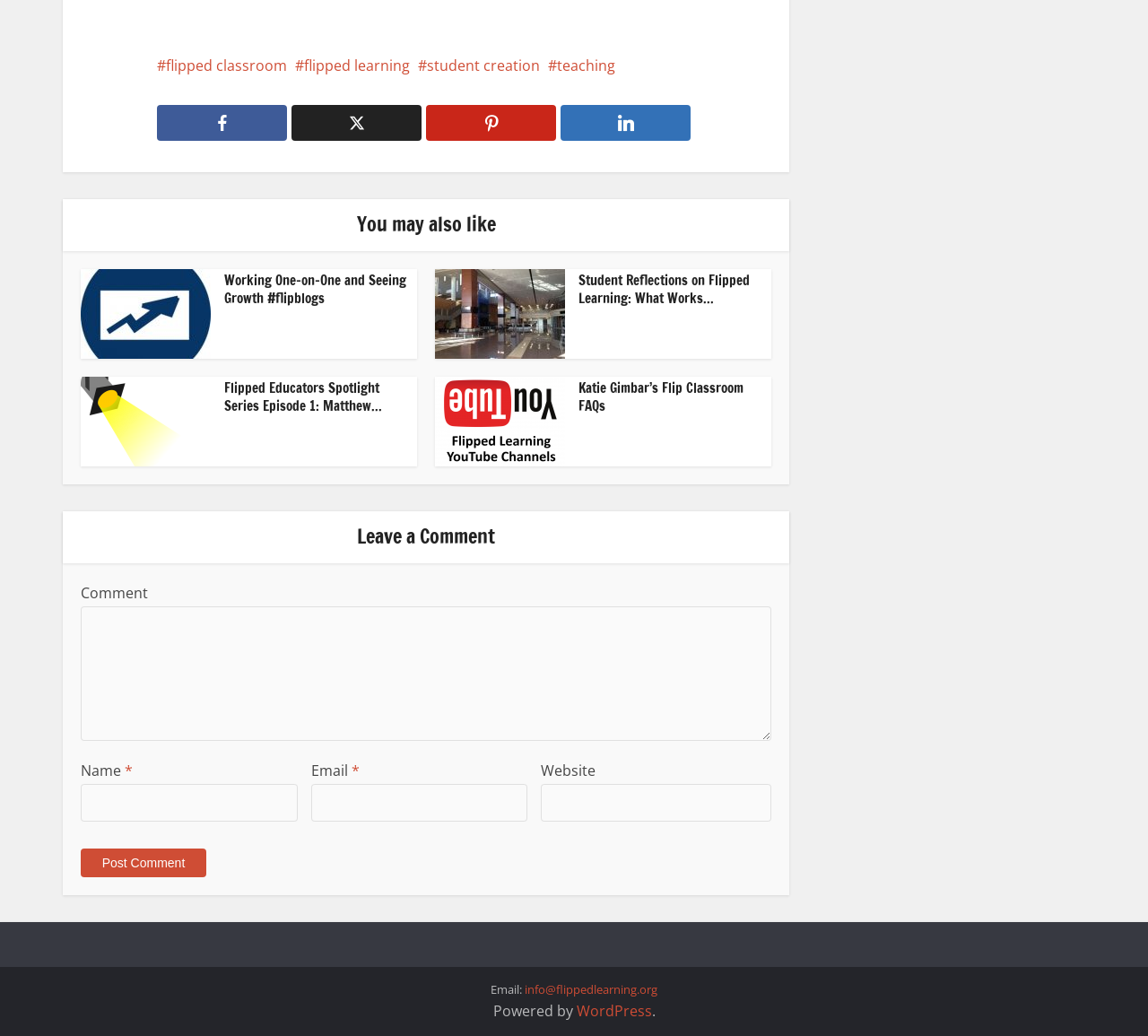Determine the bounding box coordinates for the region that must be clicked to execute the following instruction: "Read 'Patterns in boutique garments for children'".

None